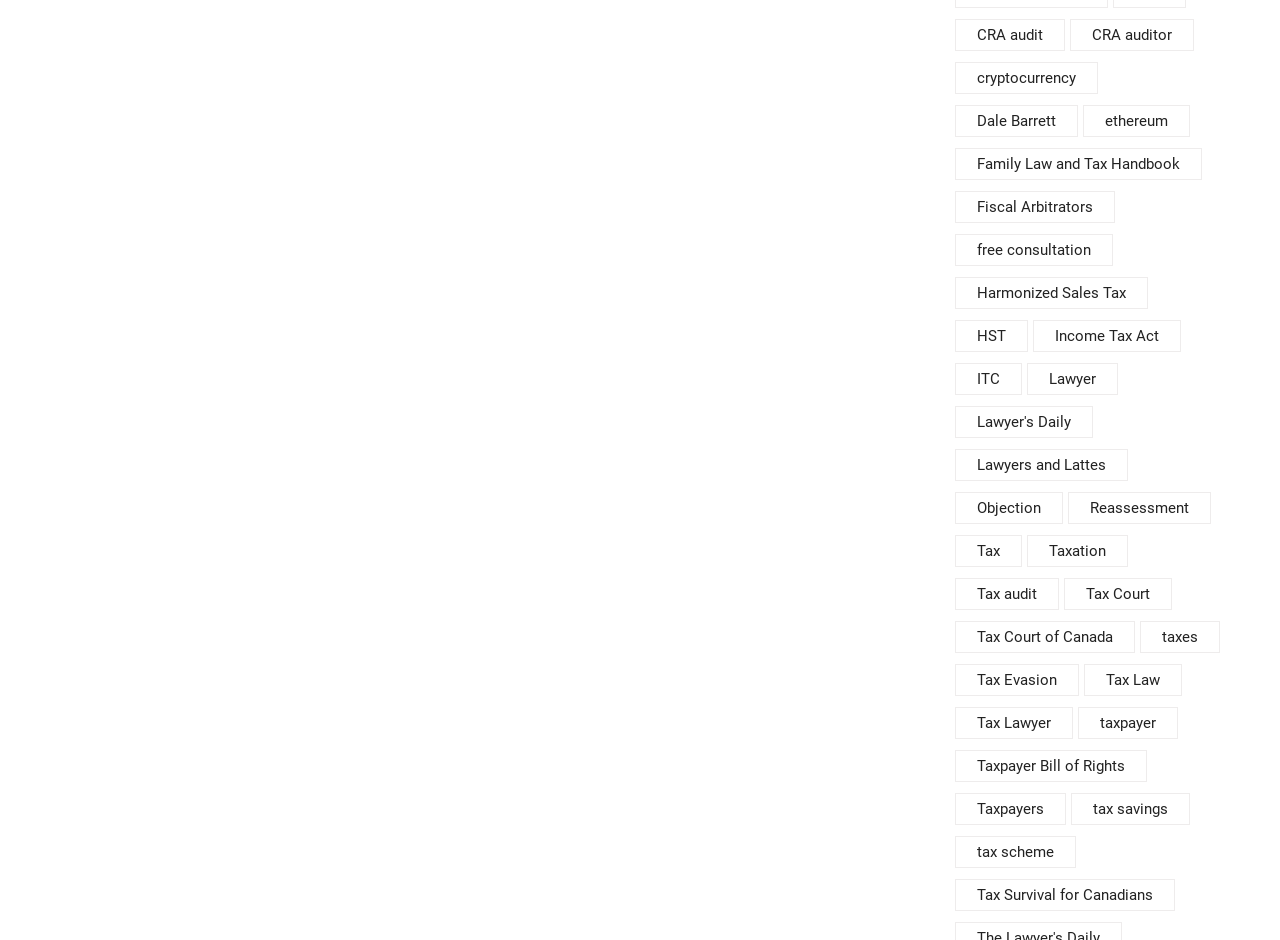Respond with a single word or phrase:
What is the main topic of this webpage?

Tax Law